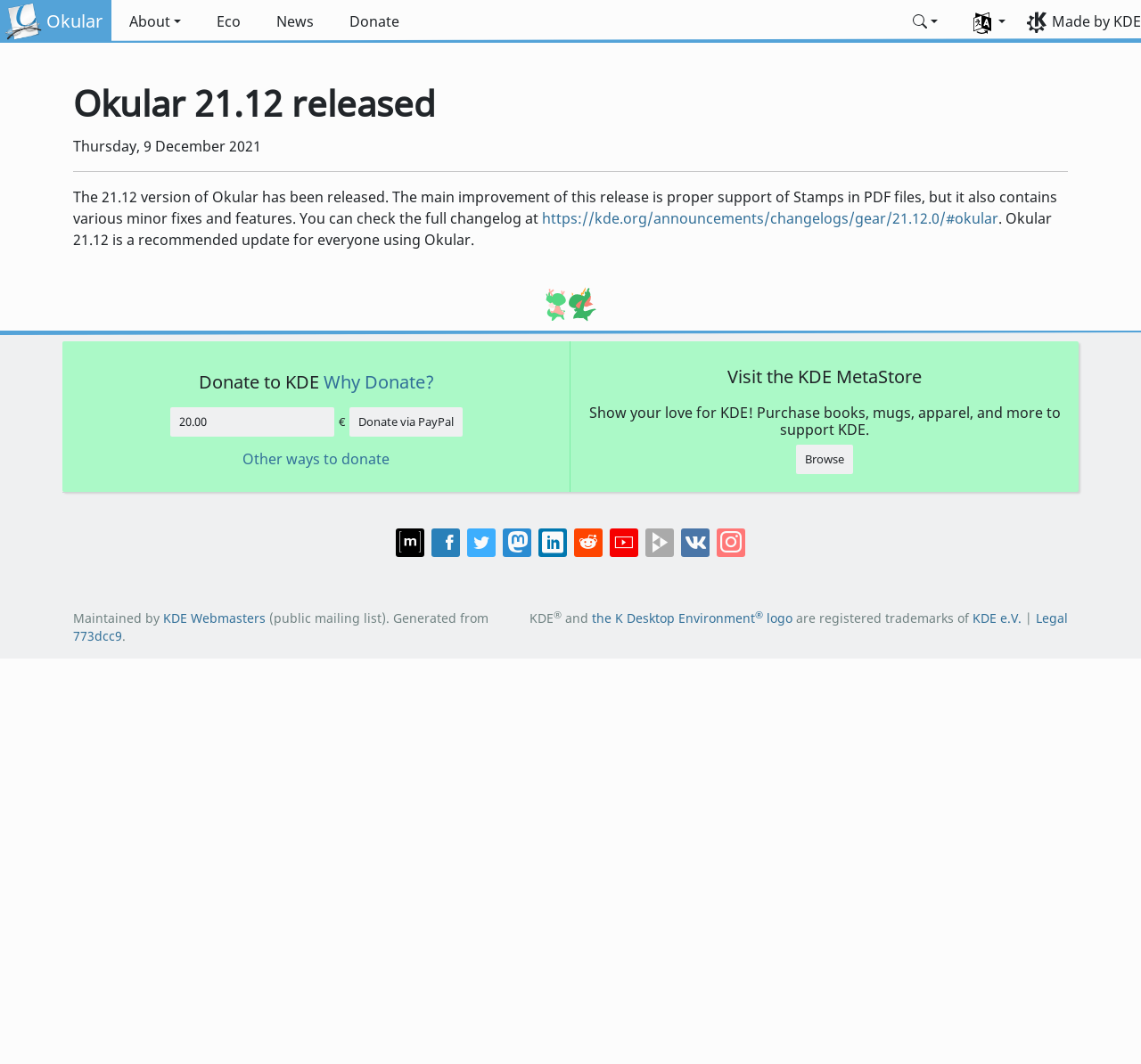Respond to the following question with a brief word or phrase:
What is the purpose of the KDE MetaStore?

To support KDE